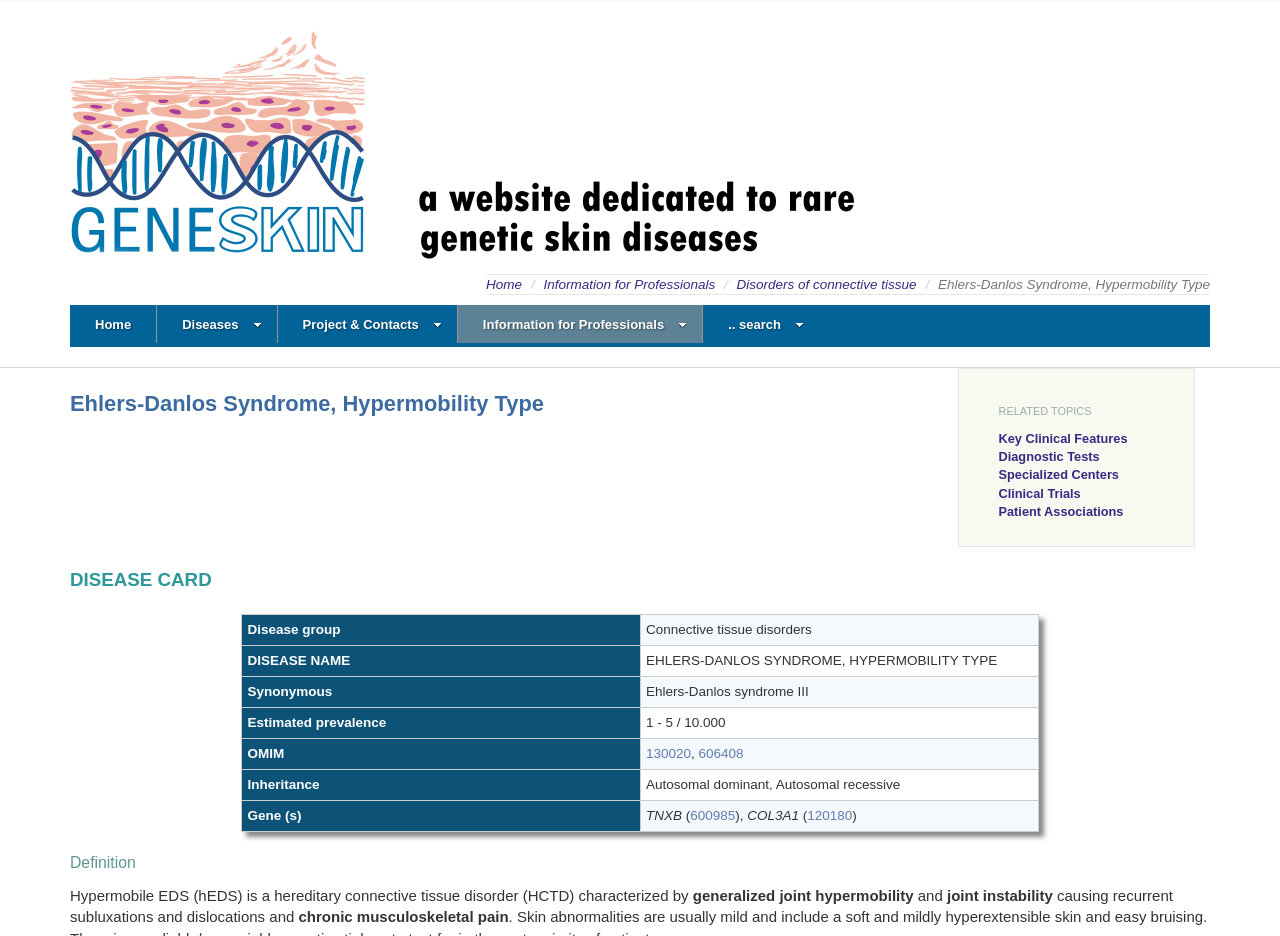Provide the bounding box for the UI element matching this description: "Disorders of connective tissue".

[0.575, 0.296, 0.716, 0.312]